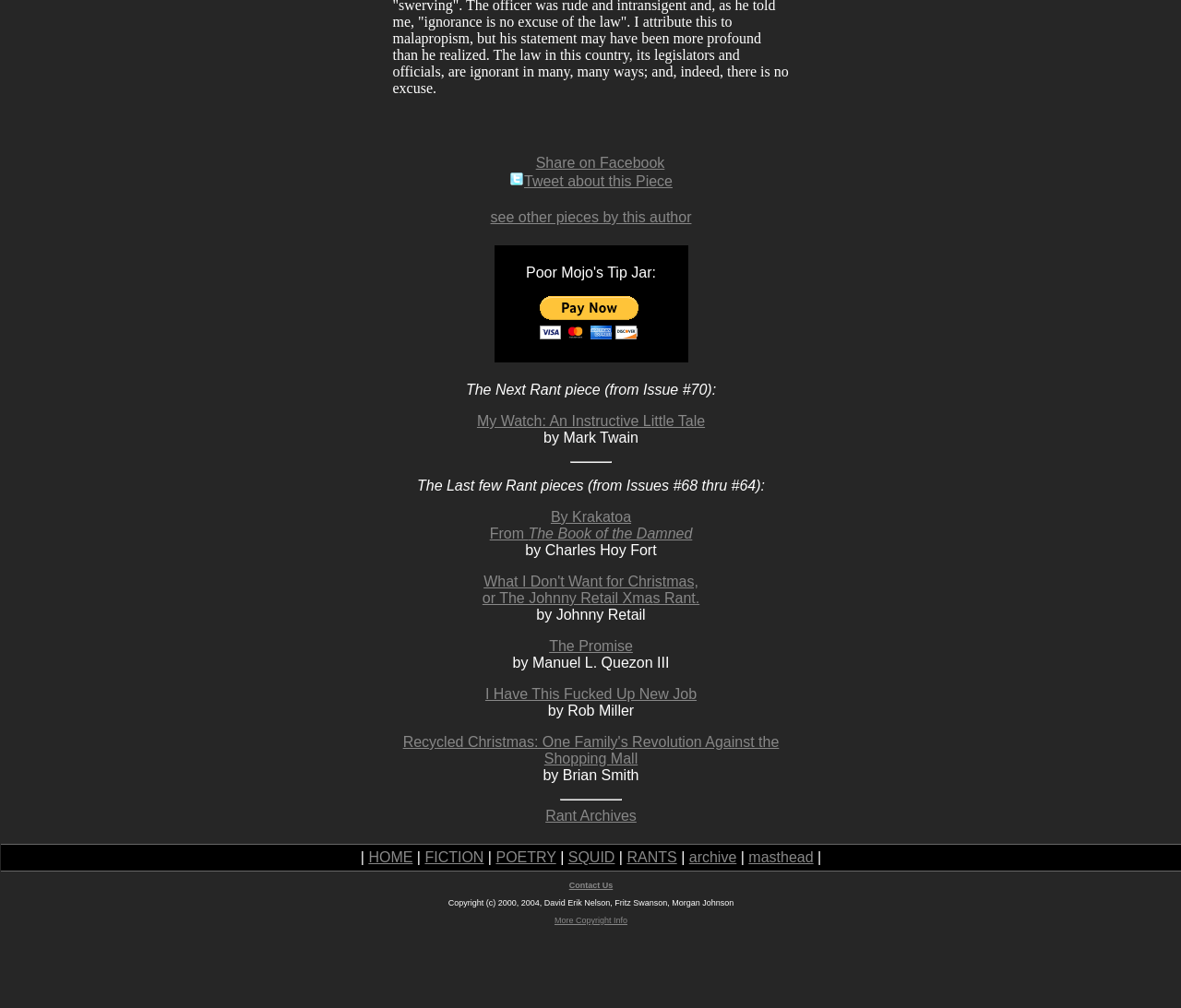Provide the bounding box coordinates of the section that needs to be clicked to accomplish the following instruction: "Go to HOME page."

[0.312, 0.843, 0.35, 0.858]